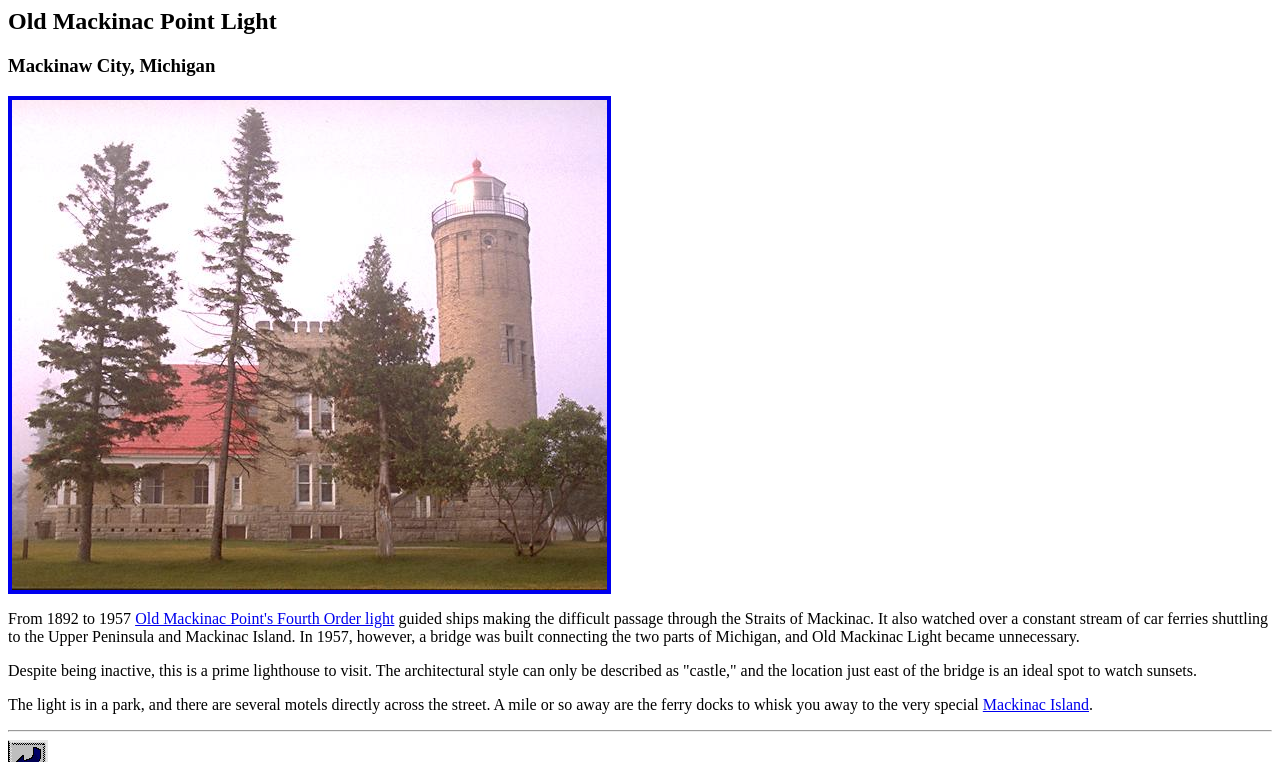What is the location of Old Mackinac Point Light?
Give a detailed explanation using the information visible in the image.

I found the answer by looking at the second heading element on the webpage, which says 'Mackinaw City, Michigan'. This suggests that the location of Old Mackinac Point Light is Mackinaw City, Michigan.